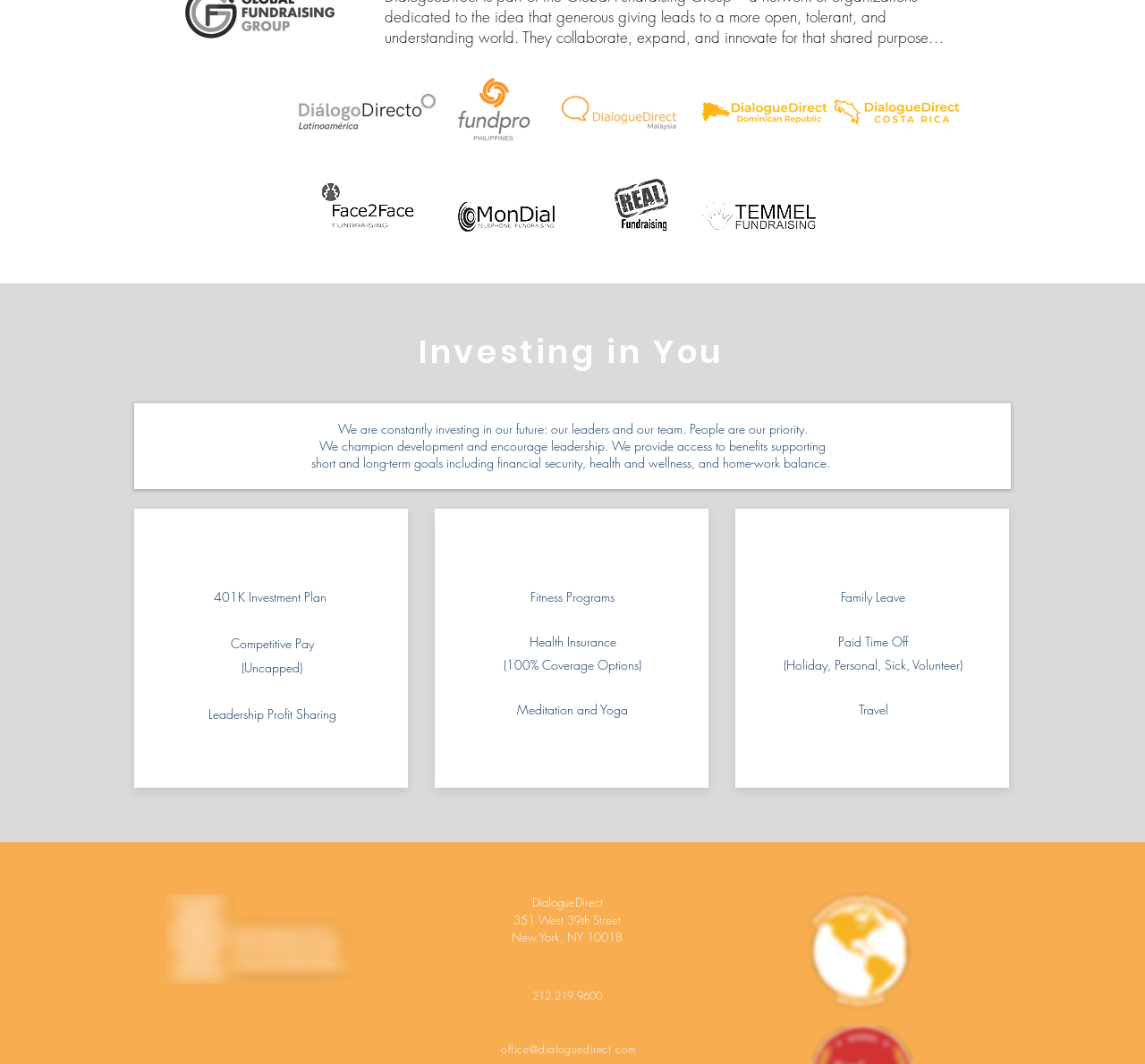Return the bounding box coordinates of the UI element that corresponds to this description: "office@dialoguedirect.com". The coordinates must be given as four float numbers in the range of 0 and 1, [left, top, right, bottom].

[0.438, 0.981, 0.556, 0.992]